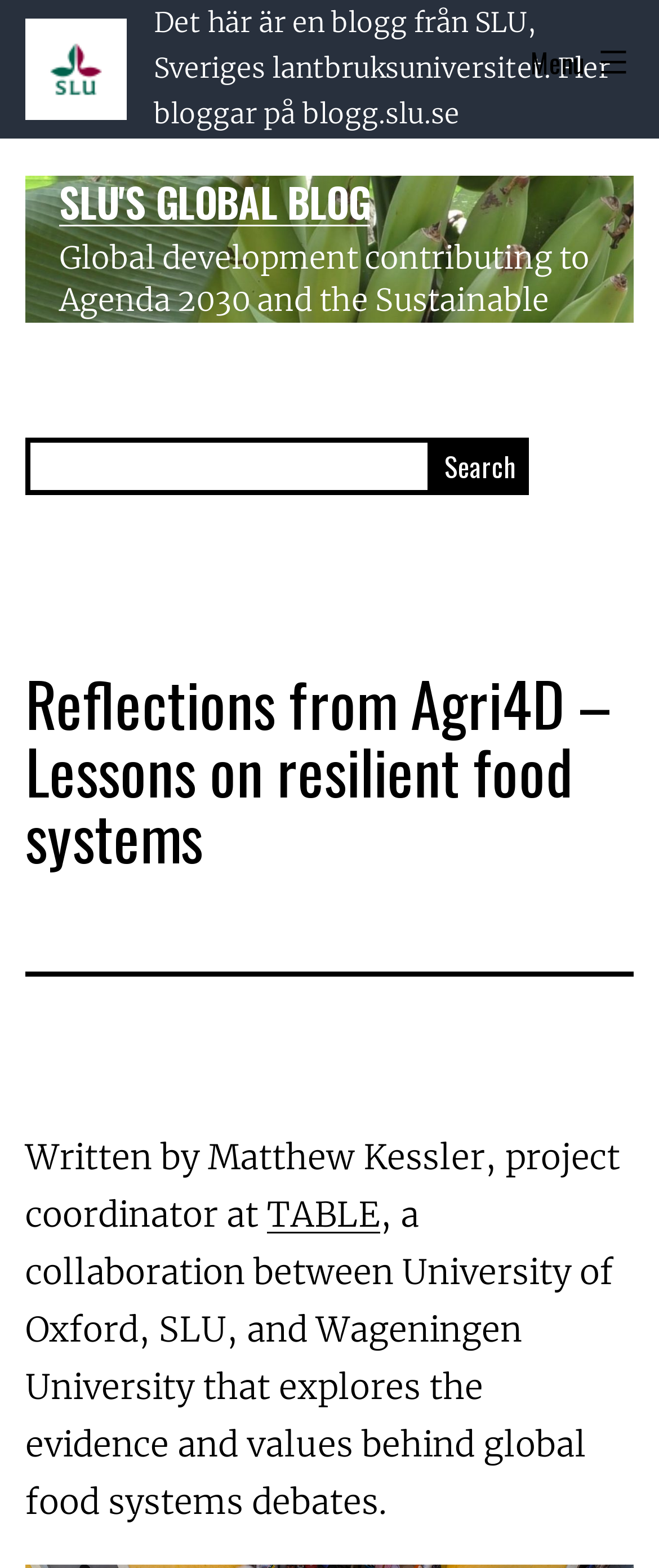Using the description "SLU's global blog", predict the bounding box of the relevant HTML element.

[0.09, 0.109, 0.562, 0.148]